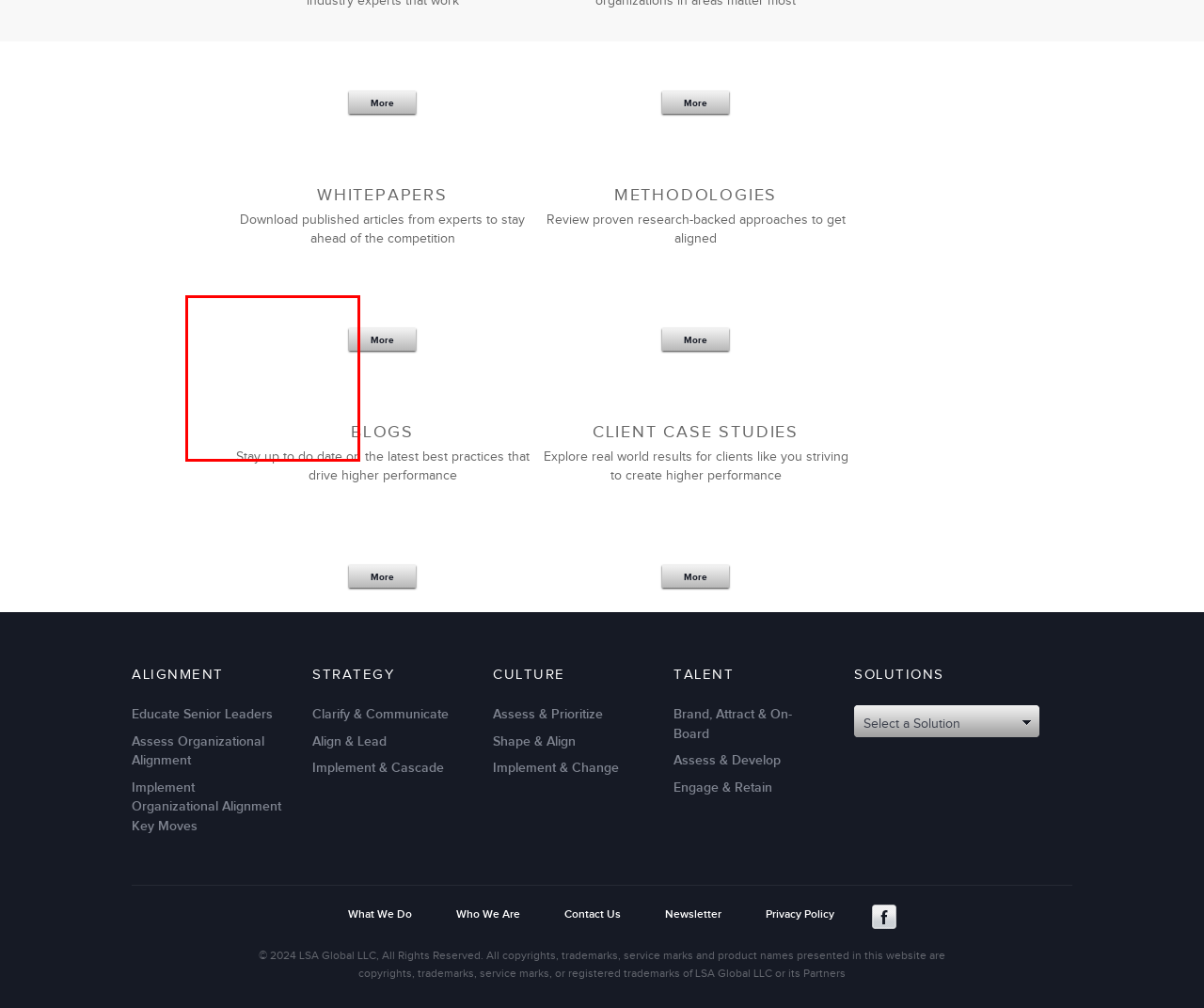Review the screenshot of a webpage that includes a red bounding box. Choose the webpage description that best matches the new webpage displayed after clicking the element within the bounding box. Here are the candidates:
A. Recent Strategy, Culture and Talent Blogs to Get Aligned | LSA Global
B. Implement and Change Organizational Culture | LSA Global
C. Steps to Restructure Your Team 5 Field-tested Moves | LSA Global
D. Assess Organizational Culture to Get Aligned | LSA Global
E. Assess Organizational Alignment to Identify Priorities | LSA Global
F. Organizational Alignment Training for Senior Leaders | LSA Global
G. Change Management Failures - 4 Big Change Lessons | LSAGlobal
H. Privacy Policy | LSA Global

G